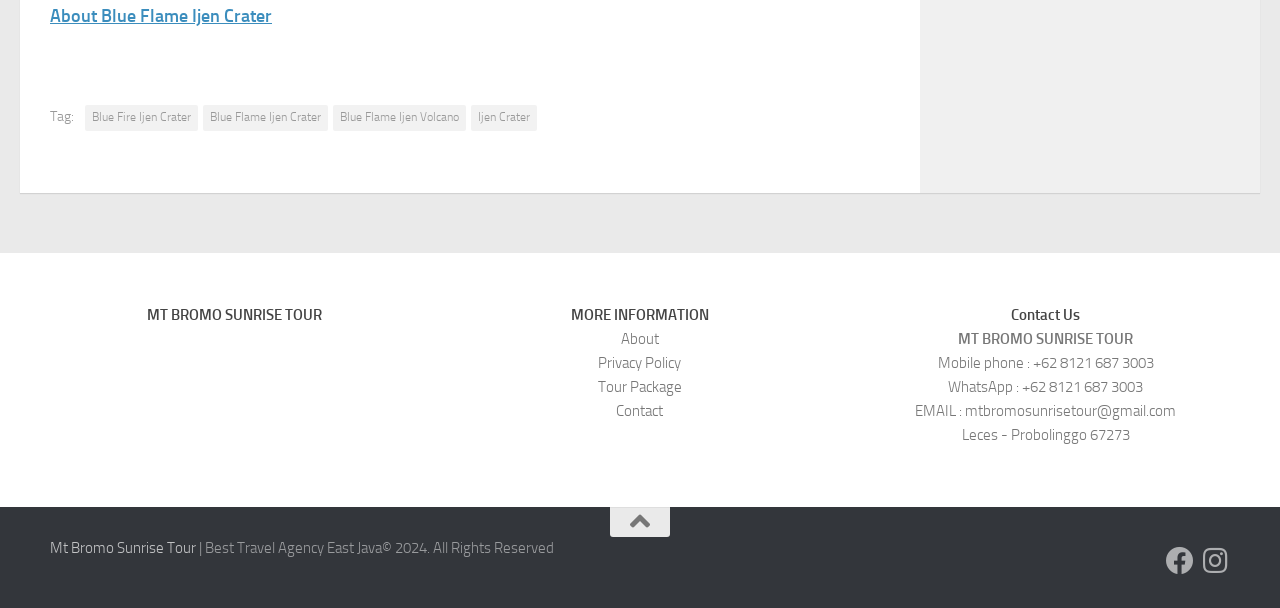What is the name of the tour package?
Provide a short answer using one word or a brief phrase based on the image.

MT BROMO SUNRISE TOUR